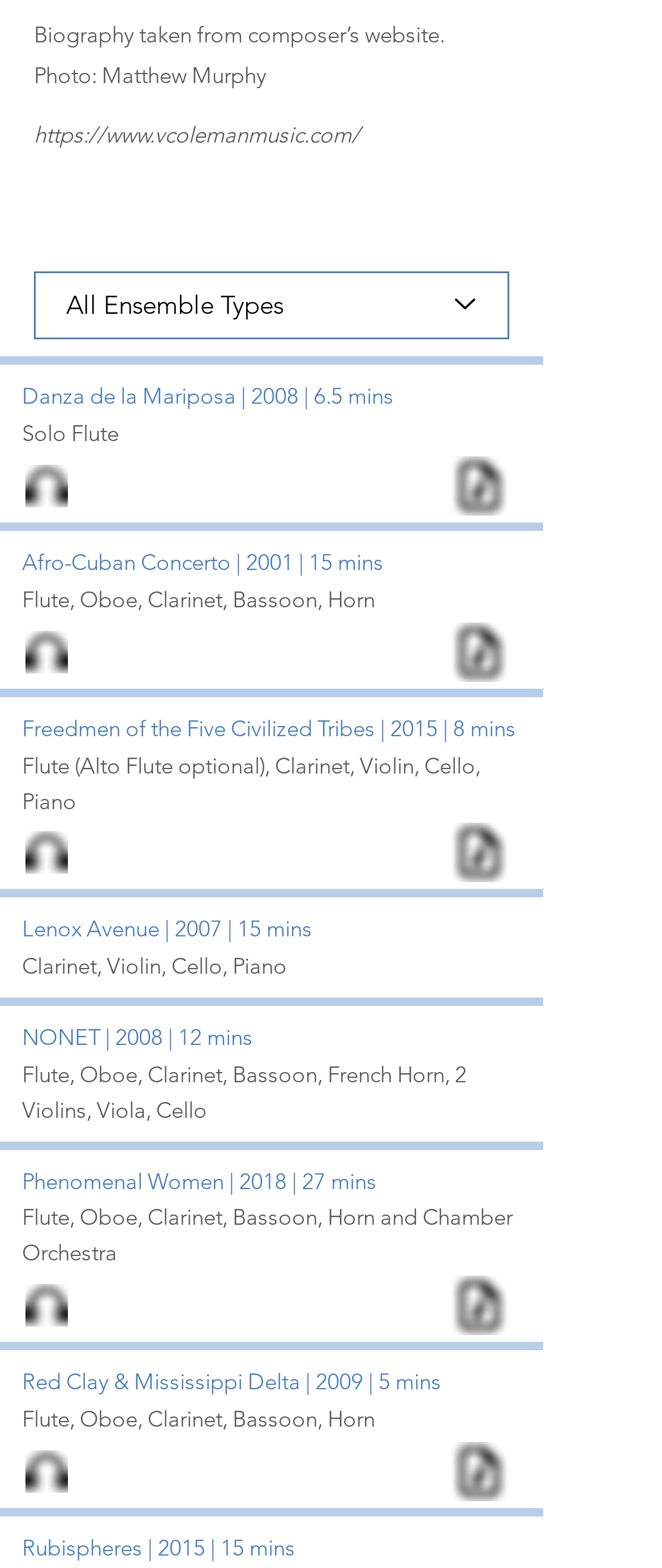Can you determine the bounding box coordinates of the area that needs to be clicked to fulfill the following instruction: "listen to Danza de la Mariposa"?

[0.038, 0.296, 0.103, 0.323]